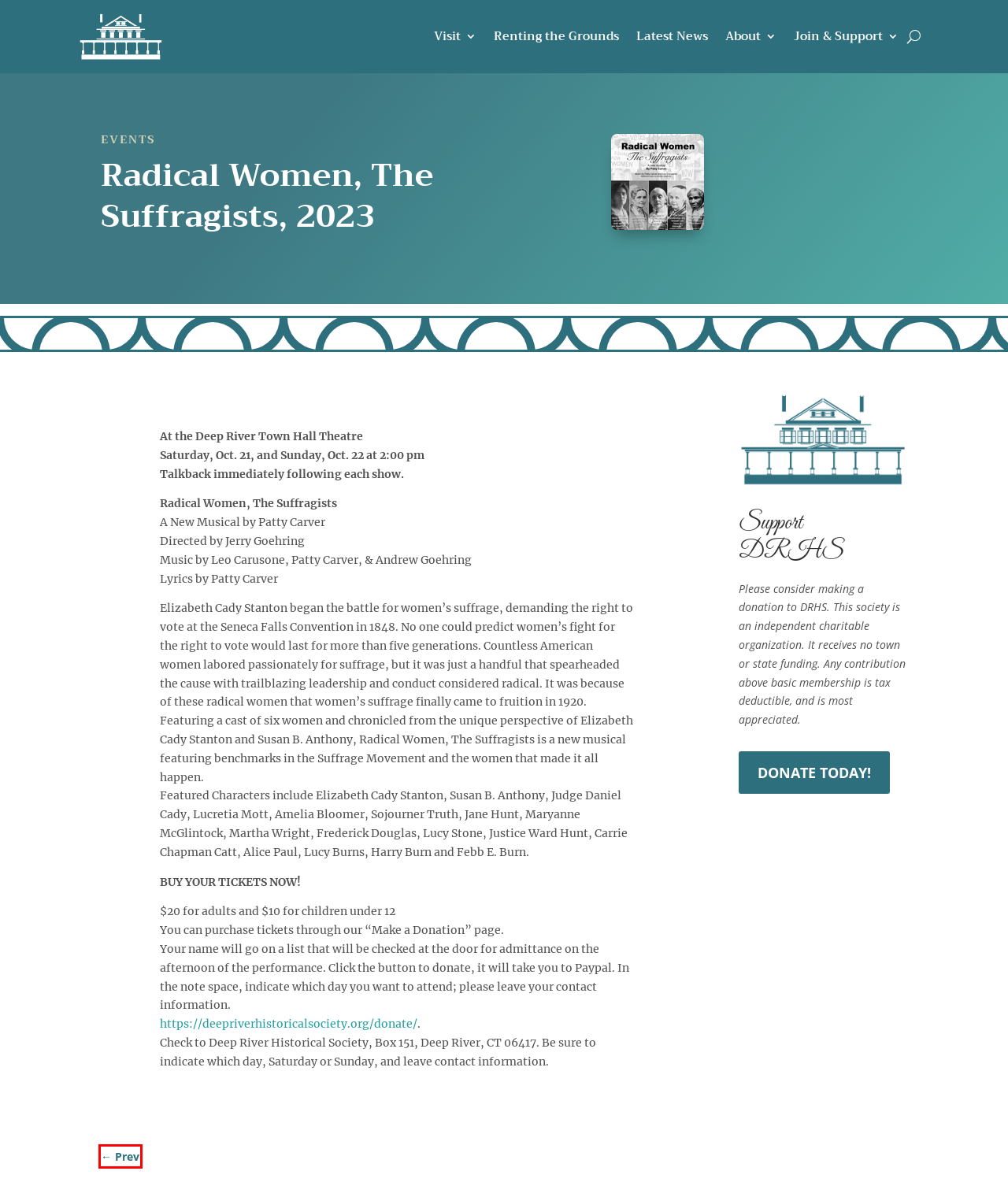You are given a screenshot of a webpage within which there is a red rectangle bounding box. Please choose the best webpage description that matches the new webpage after clicking the selected element in the bounding box. Here are the options:
A. About - Deep River Historical Society
B. Support - Deep River Historical Society
C. Blog - Deep River Historical Society
D. Visit - Deep River Historical Society
E. DRHS Membership Day - Deep River Historical Society
F. Make a Donation - Deep River Historical Society
G. Renting the Grounds - Deep River Historical Society
H. Killingworth Quilt and Fiber Arts Show, 2023 - Deep River Historical Society

H